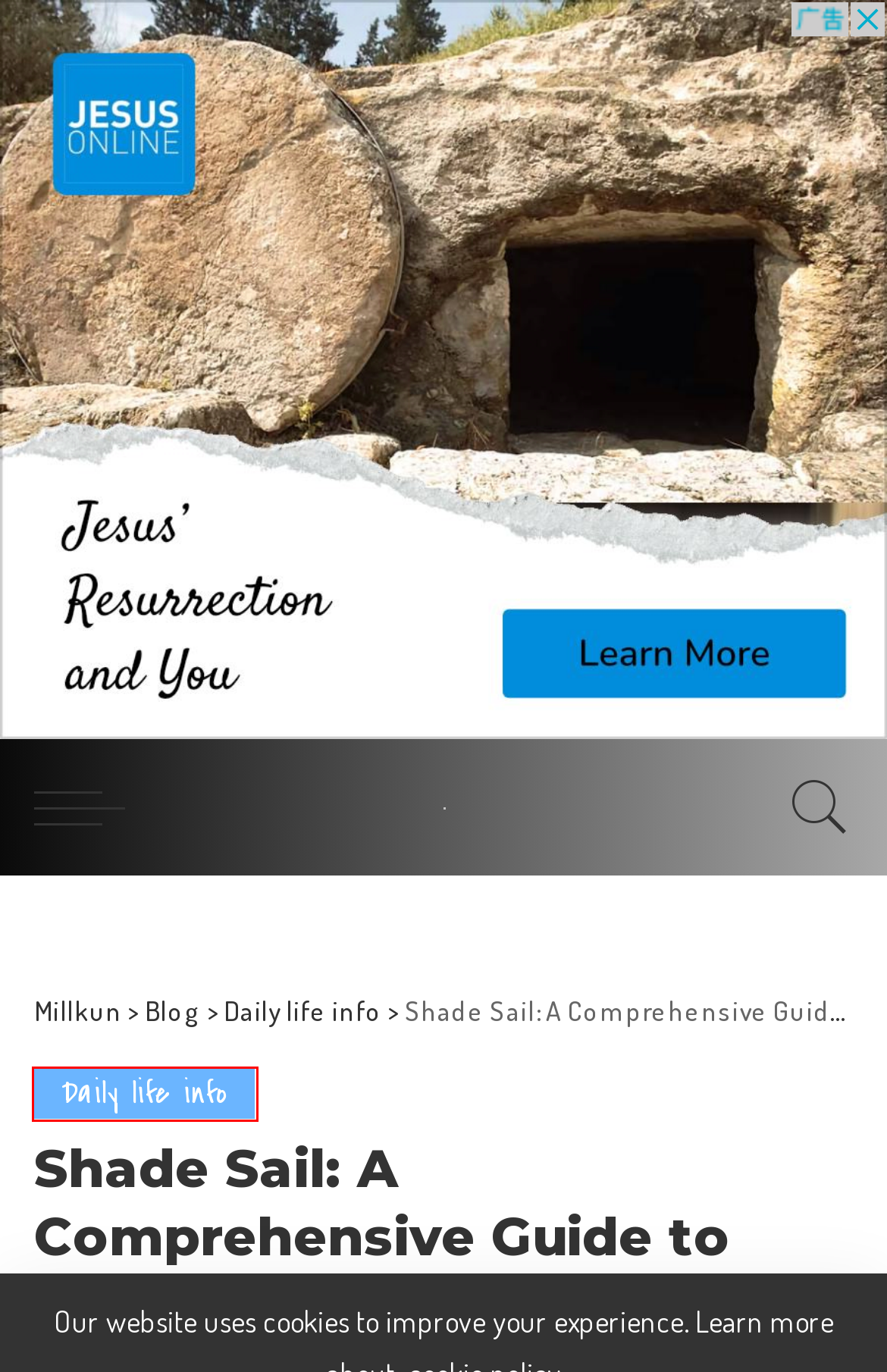After examining the screenshot of a webpage with a red bounding box, choose the most accurate webpage description that corresponds to the new page after clicking the element inside the red box. Here are the candidates:
A. Night Cafe: Exploring the Enchanting World of Late-Night Eateries - Millkun
B. Blog - Millkun
C. Is the X-Trail Petrol or Diesel? A Comprehensive Guide to Nissan's Popular SUV - Millkun
D. Shade Sail - Millkun
E. Home - Millkun
F. Cafe Near Me: Discover the Best Coffee Shops in Your Area - Millkun
G. About Us - Millkun
H. Daily life info - Millkun

H